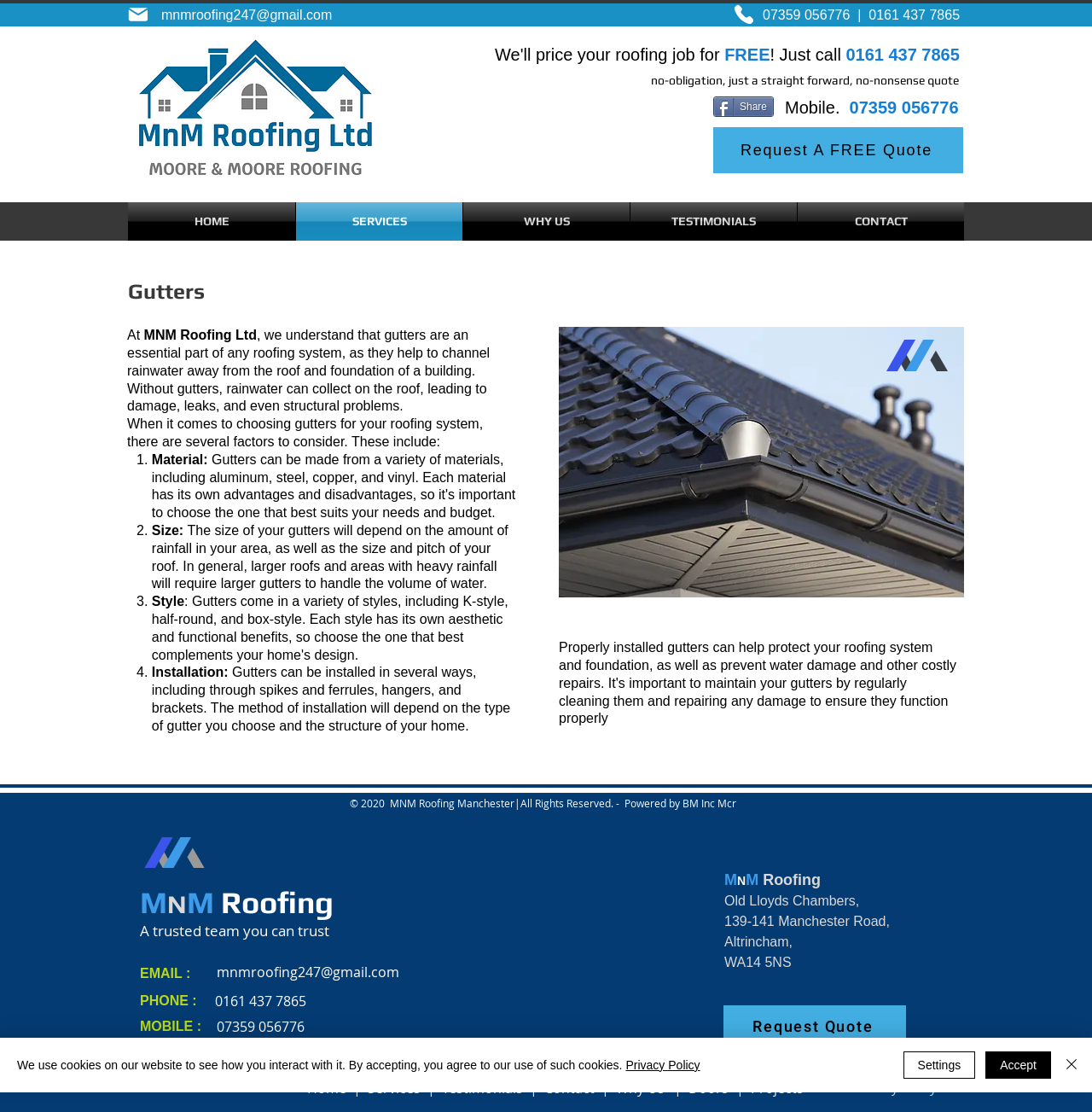What are the factors to consider when choosing gutters for a roofing system?
Based on the image content, provide your answer in one word or a short phrase.

Material, Size, Style, Installation